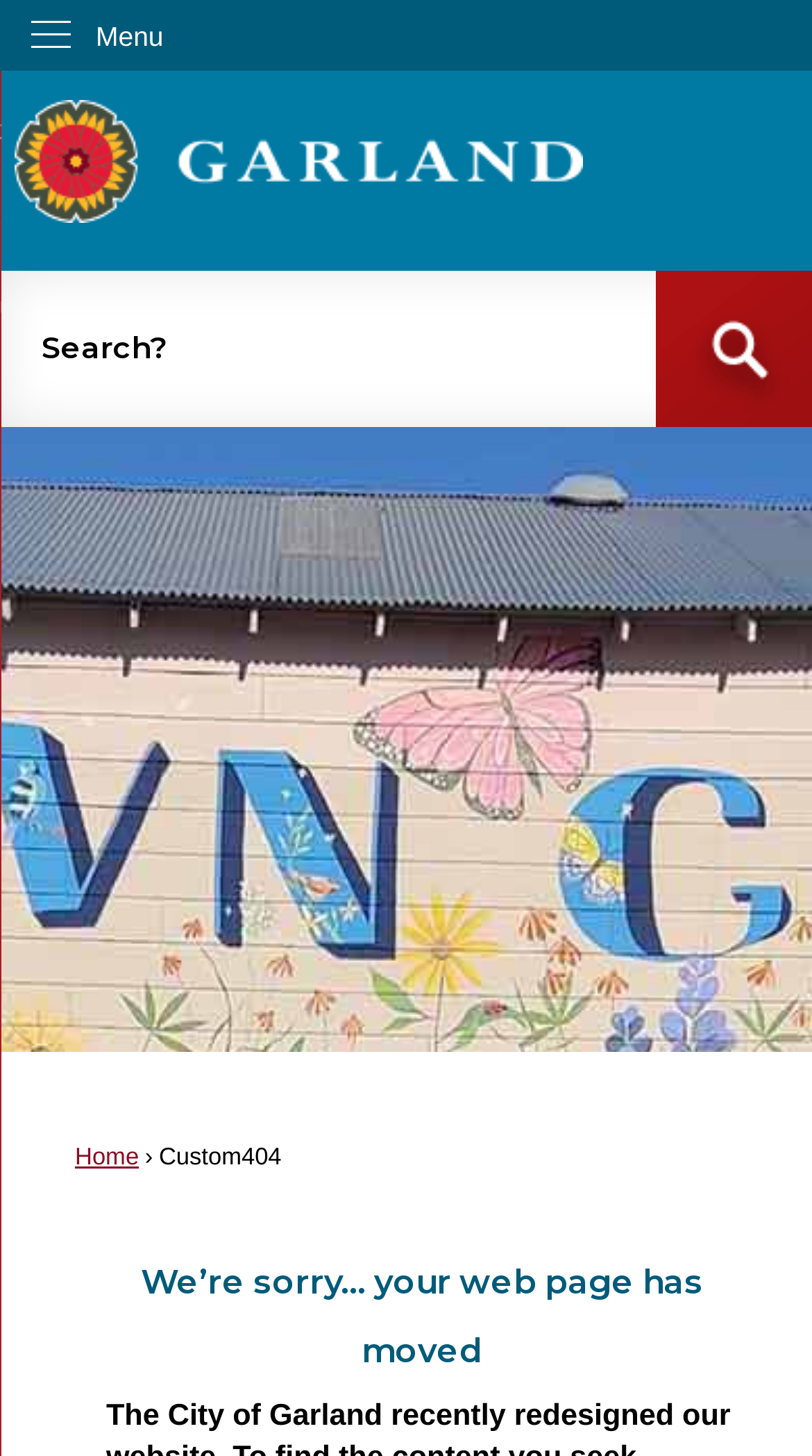Produce an extensive caption that describes everything on the webpage.

The webpage appears to be a custom 404 error page for the city of Garland, Texas, with a civic engagement theme. At the top-left corner, there is a "Skip to Main Content" link. Next to it, a vertical menu is located, with a "Menu" label. 

Below the menu, there are two complementary sections. The first section contains a link to the "Garland TX home" page, accompanied by an image. The second section has a search region with a text box and a search button, which also features an image. The search button is positioned to the right of the text box.

Further down, there are two more elements: a "Home" link and a "Custom404" static text, which are positioned side by side.